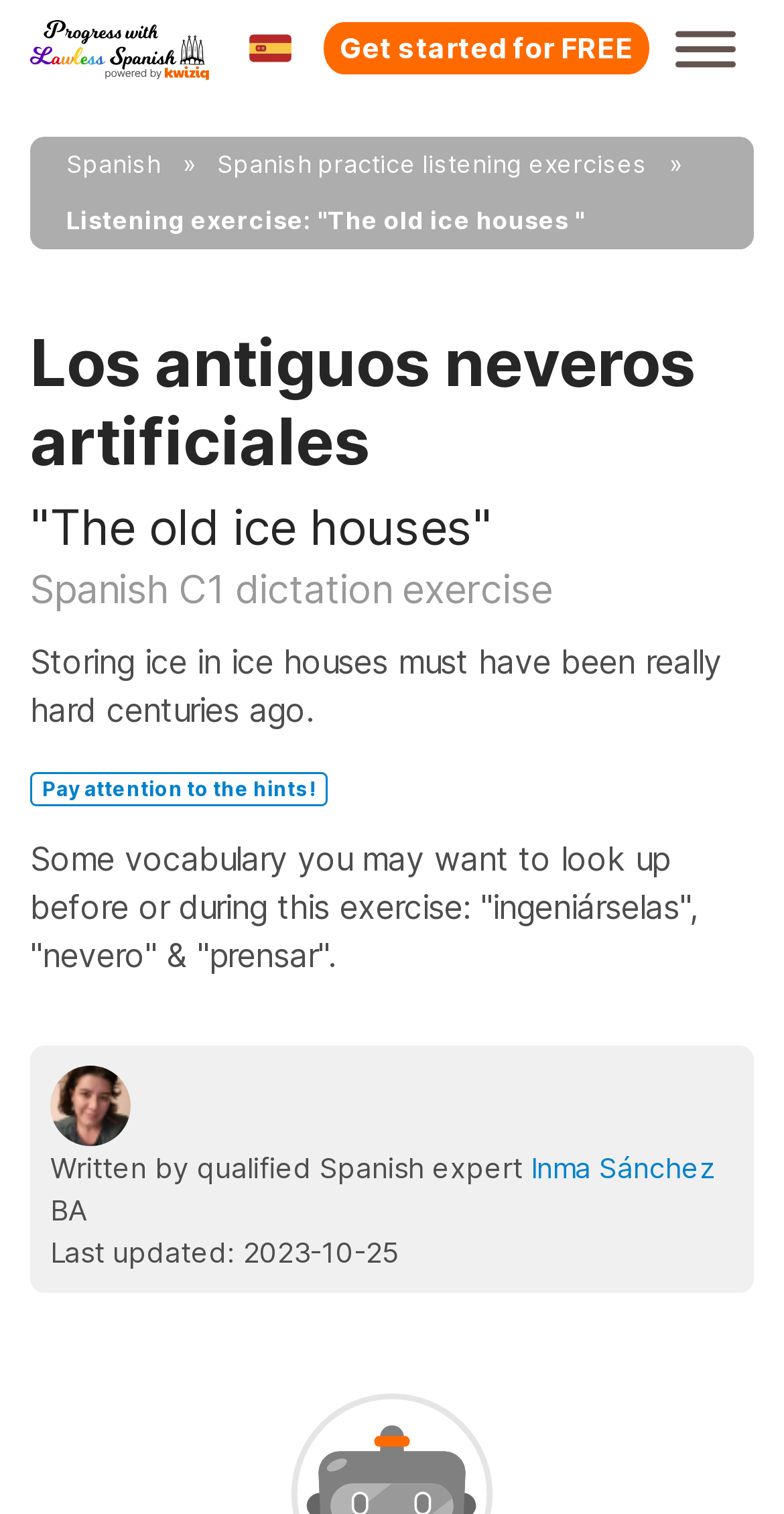Locate the UI element described by Inma Sánchez and provide its bounding box coordinates. Use the format (top-left x, top-left y, bottom-right x, bottom-right y) with all values as floating point numbers between 0 and 1.

[0.677, 0.759, 0.913, 0.782]